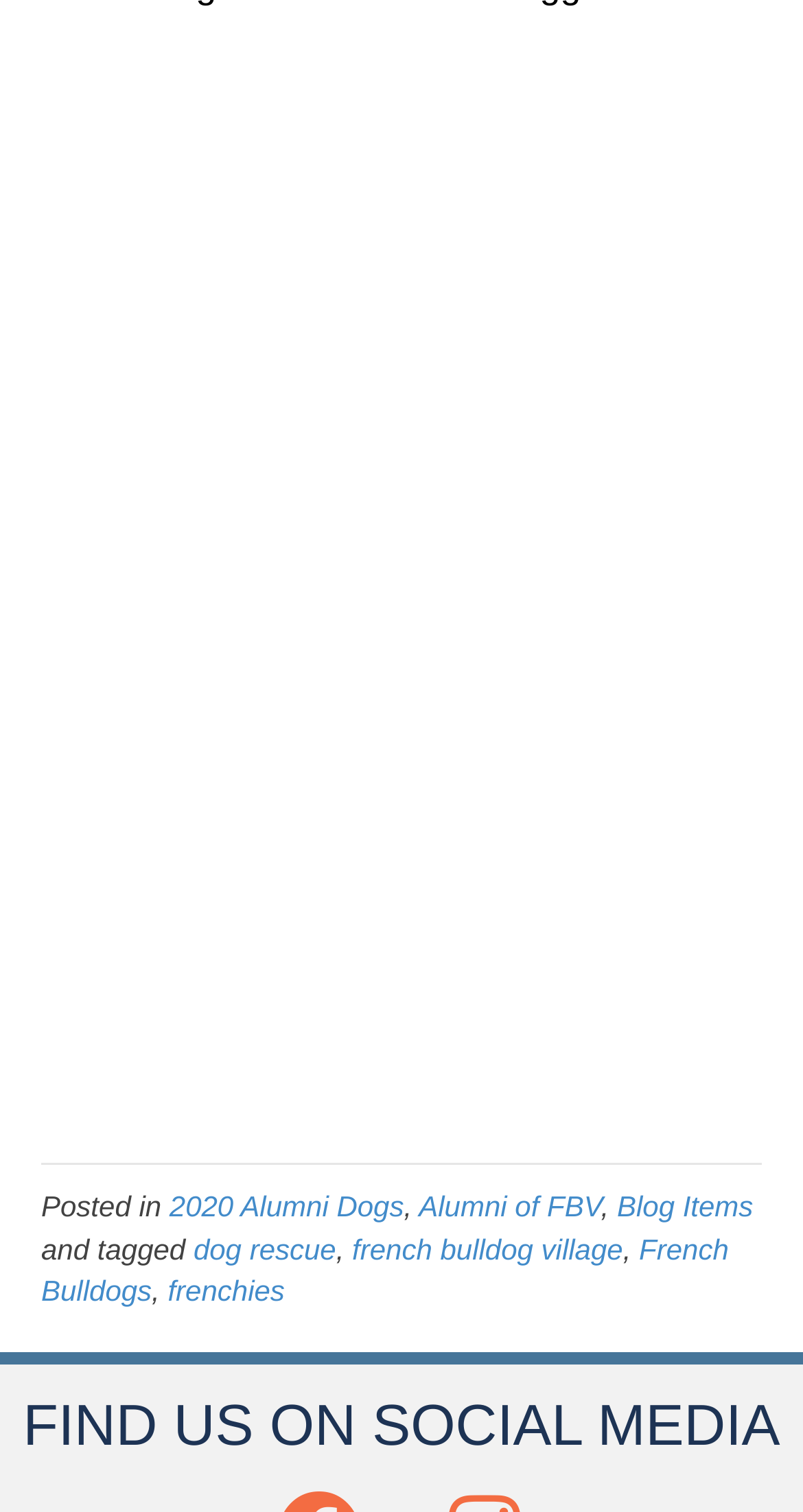What is the category of the post?
Based on the image, answer the question with as much detail as possible.

The category of the post can be determined by looking at the links '2020 Alumni Dogs' and 'Alumni of FBV' which are adjacent to the 'Posted in' text, indicating that the post belongs to these categories.